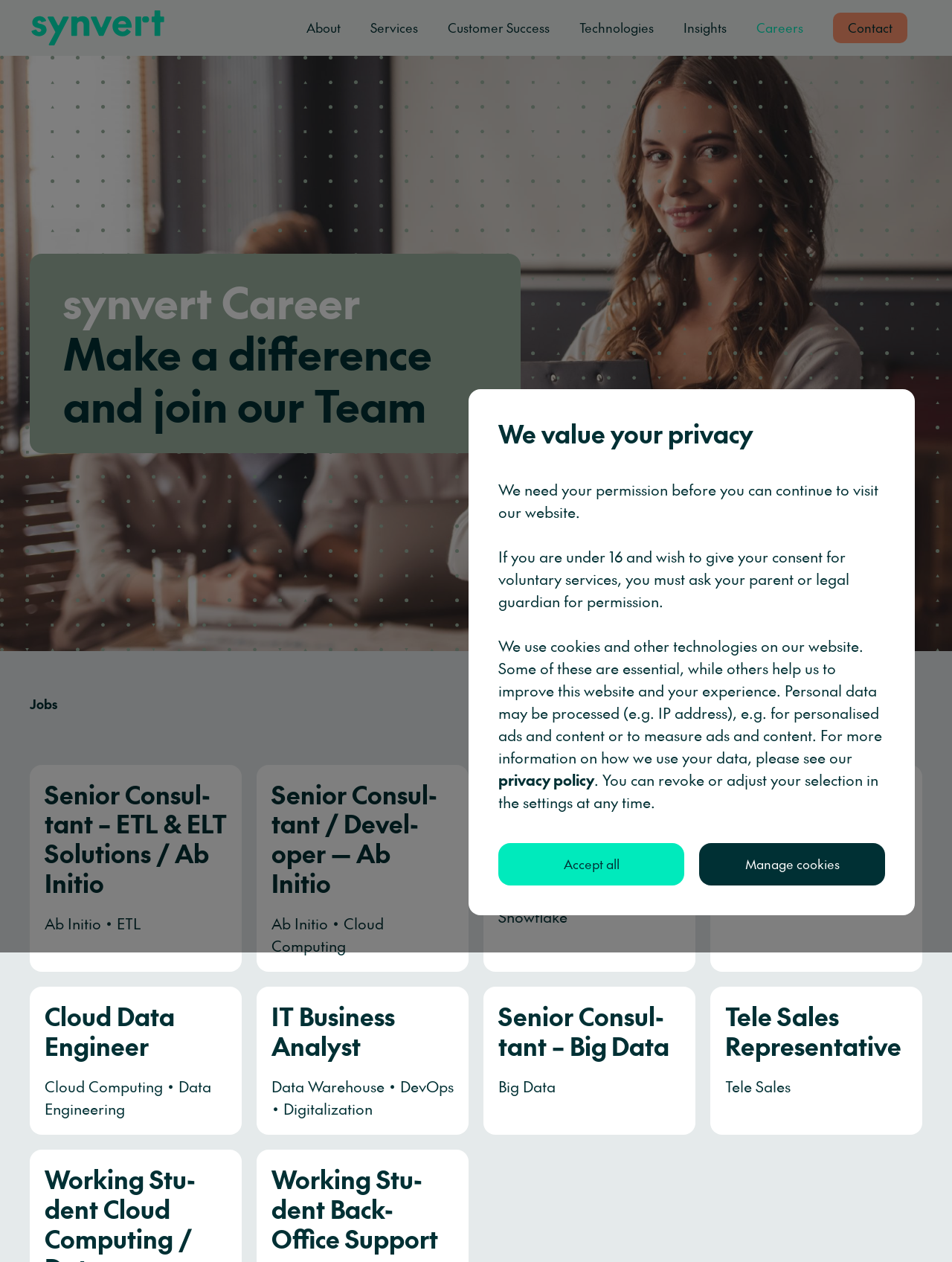Detail the webpage's structure and highlights in your description.

This webpage is about Synvert, a leading full-service consulting company in Europe, and its career opportunities. At the top, there is a navigation menu with links to "About", "Services", "Customer Success", "Technologies", "Insights", "Careers", and "Contact". 

Below the navigation menu, there is a prominent heading "Synvert Career Make a difference and join our Team". Underneath, there is a section titled "Jobs" with a subheading "Current vacancies". This section lists six job openings, each with a heading and a brief description. The job openings are "Senior Consultant – ETL & ELT Solutions / Ab Initio", "Senior Consultant / Developer — Ab Initio", "Senior Snowflake Developer", "Snowflake Developer", "Cloud Data Engineer", and "IT Business Analyst". Each job opening has a horizontal separator line below it.

At the bottom of the page, there is a section related to privacy and cookies. It starts with a message "We value your privacy" and explains that the website uses cookies and other technologies. There are two buttons, "Accept all" and "Manage cookies", allowing users to control their cookie preferences.